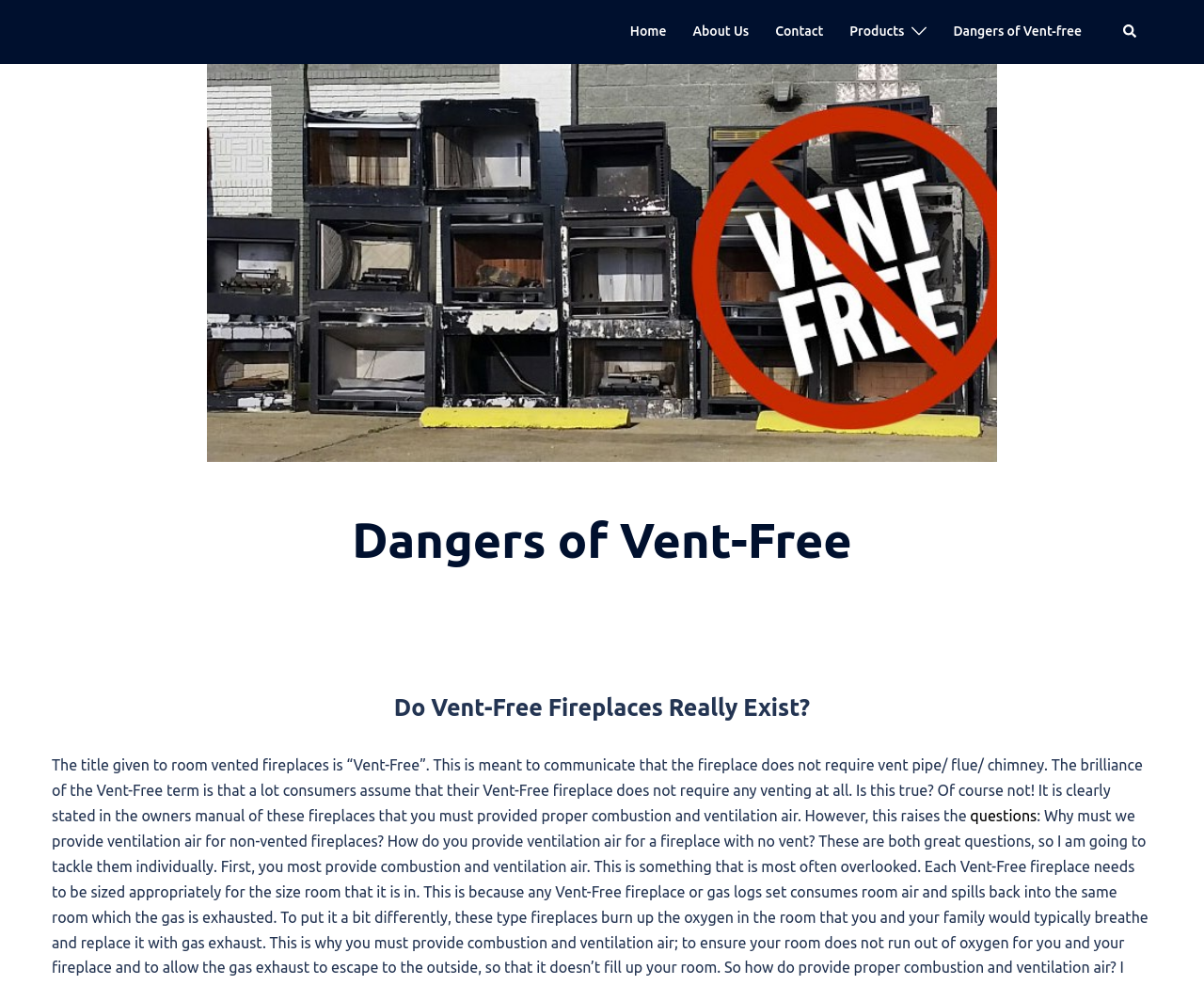Please identify the primary heading on the webpage and return its text.

Dangers of Vent-Free